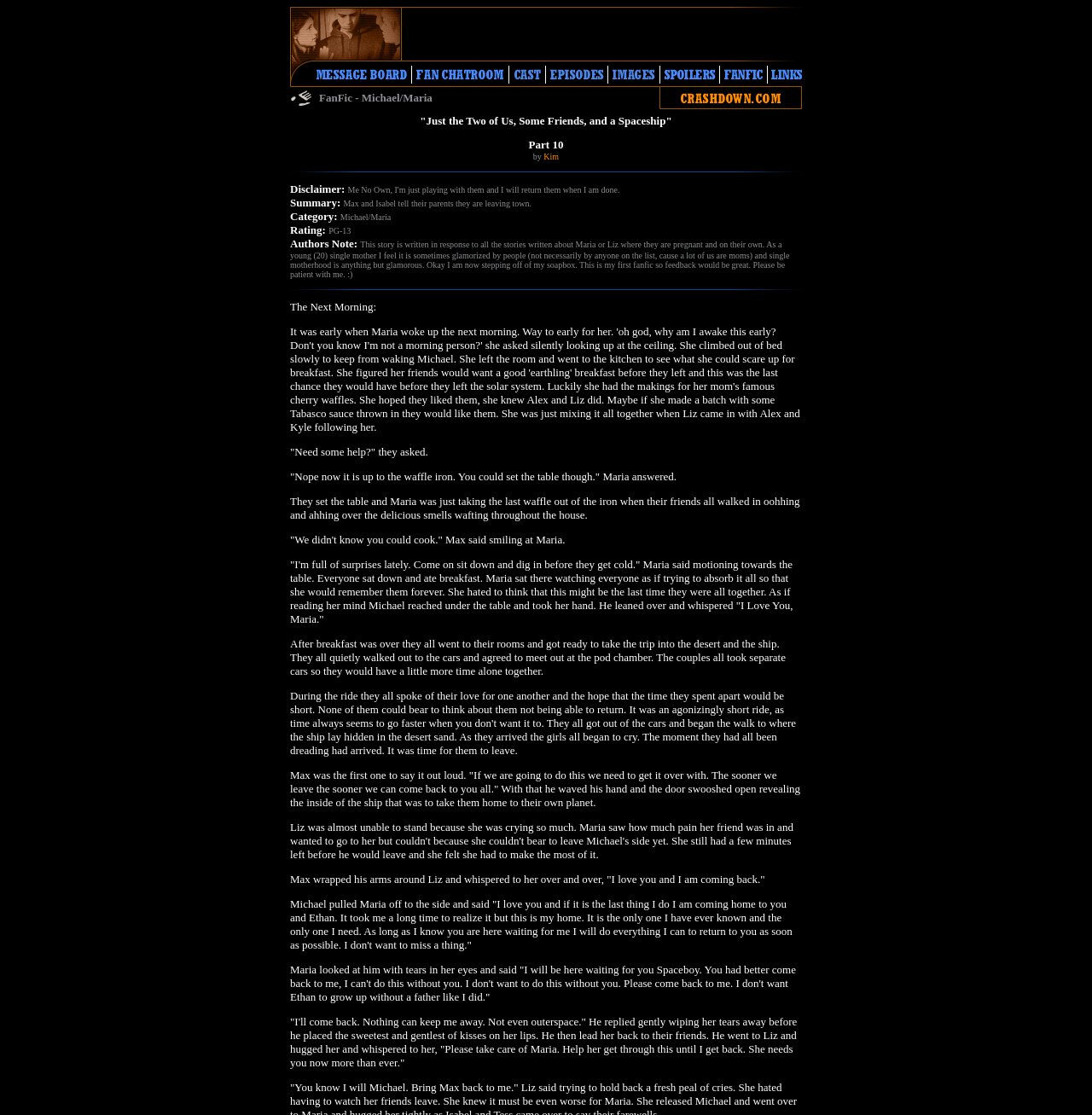What is the category of the fanfic?
Use the information from the screenshot to give a comprehensive response to the question.

I found the category of the fanfic by looking at the text in the LayoutTableCell element with the text 'FanFic - Michael/Maria'. This text is located in the second LayoutTable, in the first LayoutTableRow, in the first LayoutTableCell.